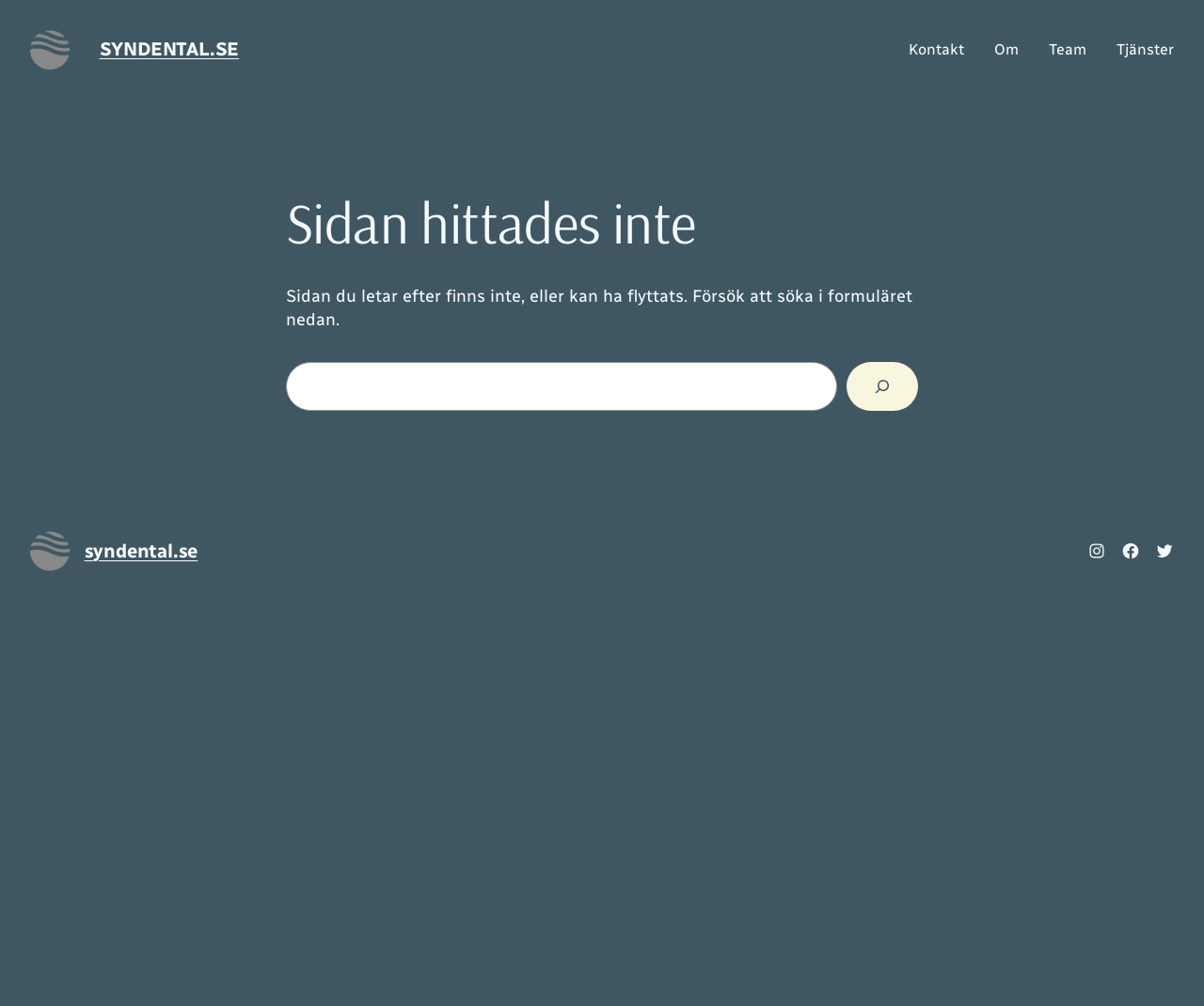Locate the bounding box coordinates of the element you need to click to accomplish the task described by this instruction: "Click the 'Instagram' link".

[0.903, 0.539, 0.919, 0.557]